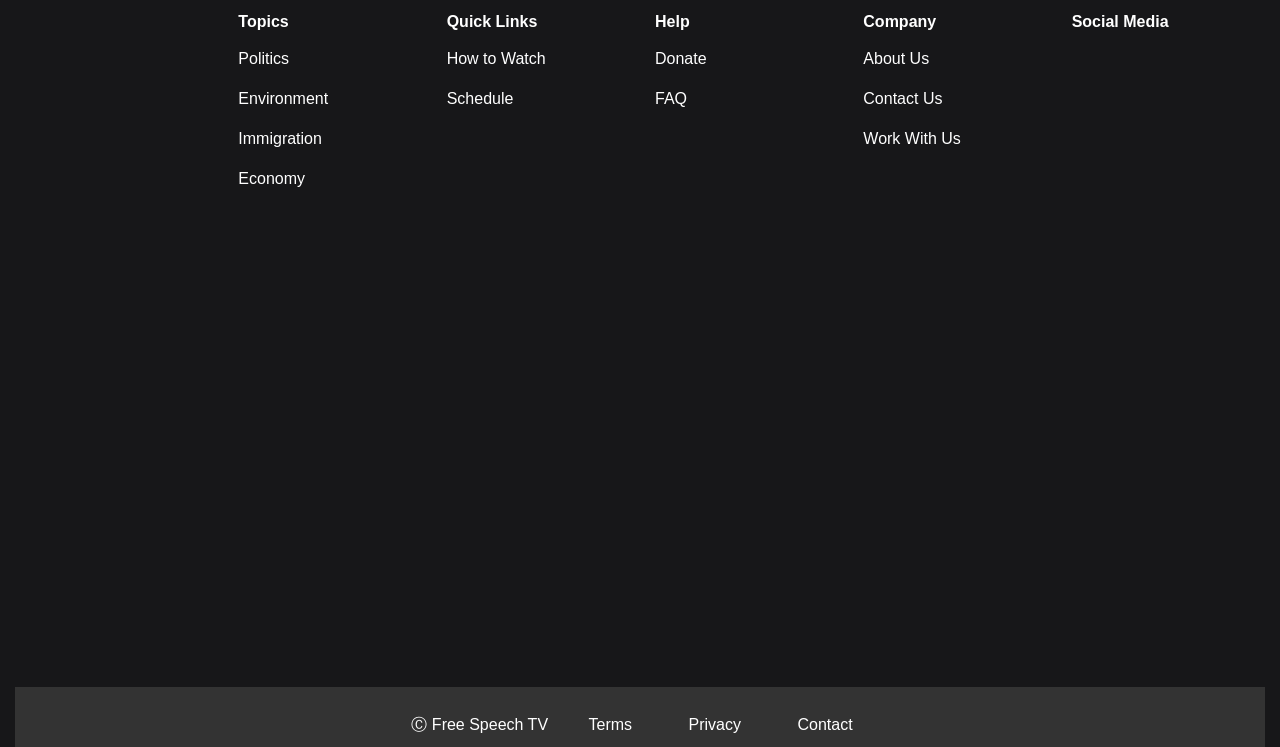Answer the question with a brief word or phrase:
What are the main categories on this webpage?

Topics, Quick Links, Help, Company, Social Media